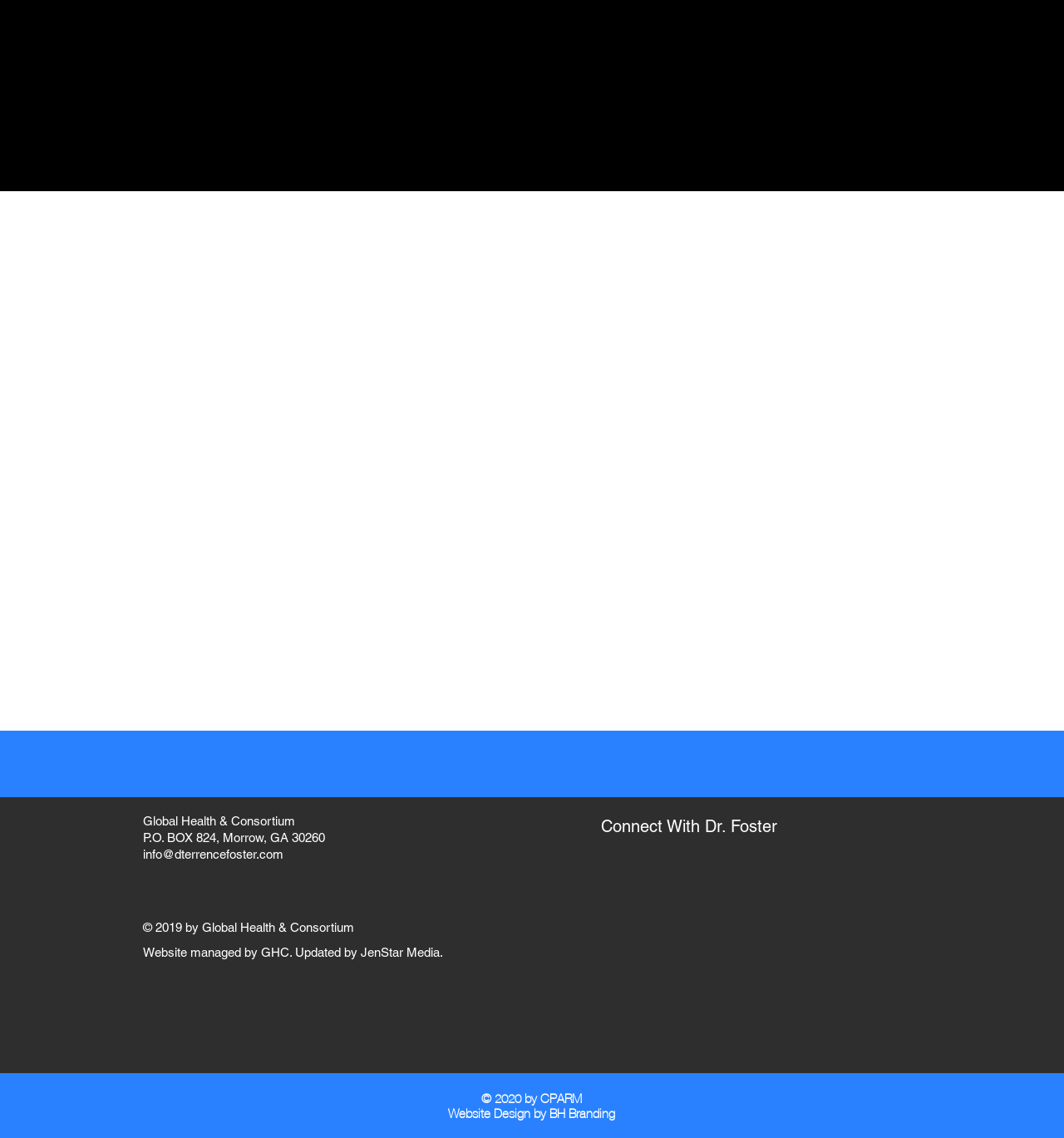What is the address of Global Health & Consortium?
Please answer the question as detailed as possible.

The webpage has a static text element with the address 'P.O. BOX 824, Morrow, GA 30260', which is likely the address of Global Health & Consortium.